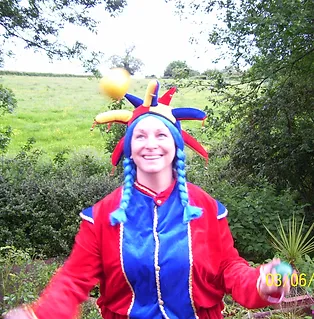Please provide a comprehensive response to the question based on the details in the image: What is the date shown in the corner of the image?

The caption specifically mentions that 'the date in the corner suggests this image was taken on March 6', which indicates that the date shown in the corner of the image is March 6, possibly marking a special occasion.